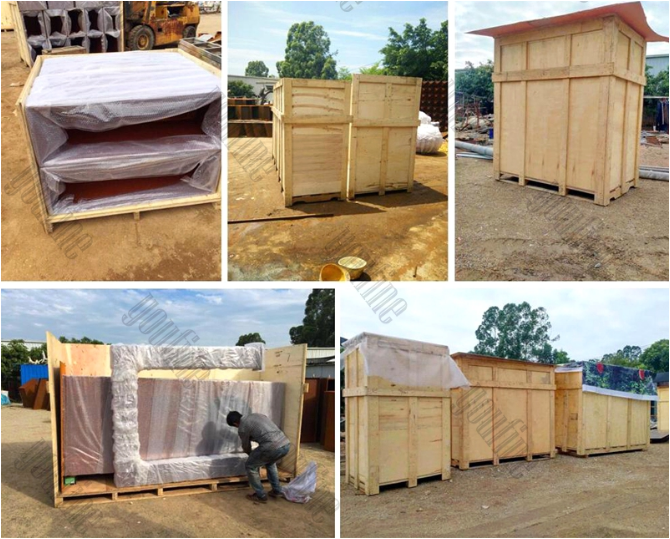Convey a rich and detailed description of the image.

This image features various wooden crates meticulously packaged and prepared for transporting marble Virgin Mary statues. The crates exhibit a sturdy build, with several being secured and wrapped in protective materials to ensure safe delivery. Notably, a worker can be seen adjusting one of the crates, highlighting the attention to detail in the packing process. The overall setting suggests a busy workshop or storage area, with greenery visible in the background, indicating an outdoor environment. The careful arrangement and protective wrapping underscore the commitment to quality and safety for transporting religious sculptures, appealing to collectors and enthusiasts alike.